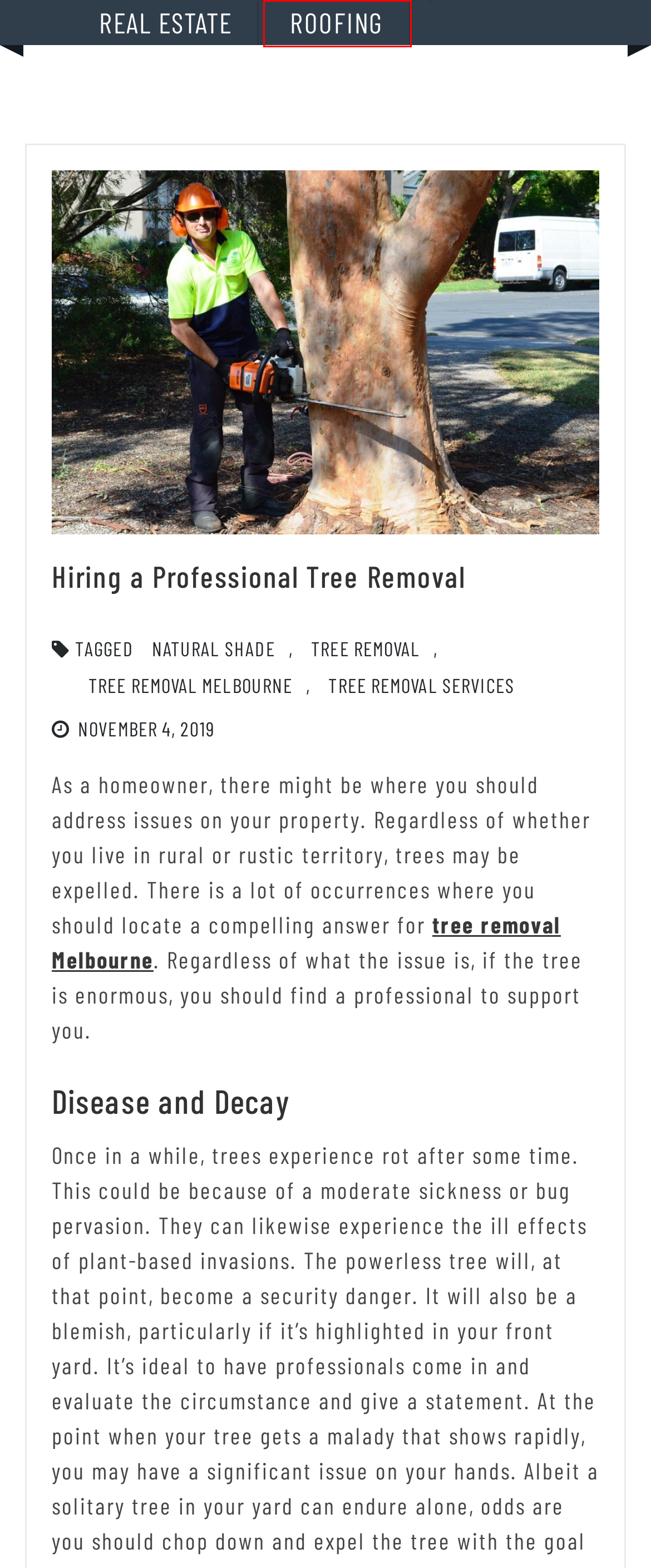You are given a screenshot depicting a webpage with a red bounding box around a UI element. Select the description that best corresponds to the new webpage after clicking the selected element. Here are the choices:
A. Electrical Archives - House of Harper Blog
B. Roofing Archives - House of Harper Blog
C. Professional Melbourne Arborists - Tree Response
D. tree removal Archives - House of Harper Blog
E. Moving Archives - House of Harper Blog
F. Real Estate Archives - House of Harper Blog
G. Tree removal services Archives - House of Harper Blog
H. natural shade Archives - House of Harper Blog

B